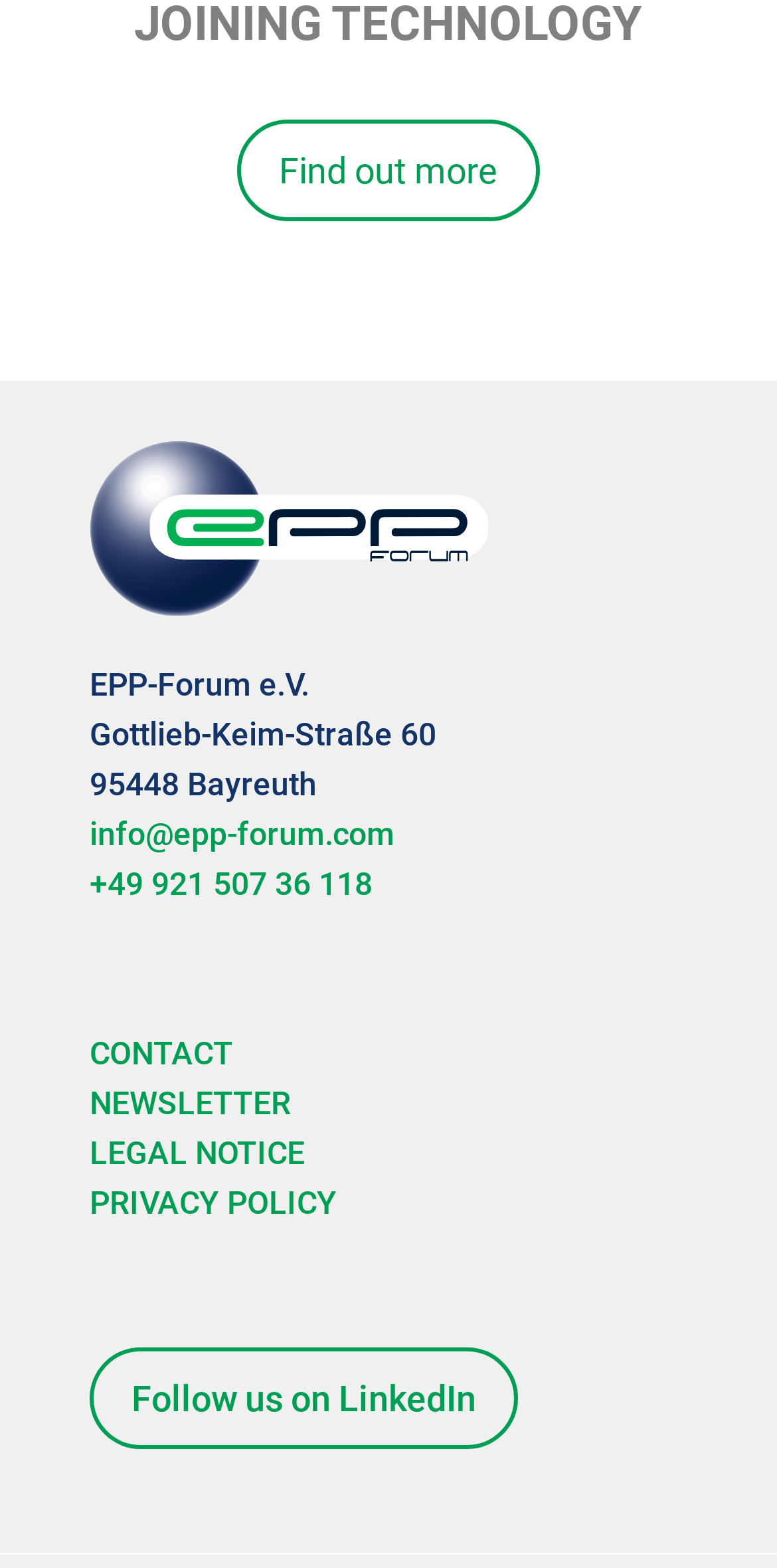What are the three main sections of the webpage?
By examining the image, provide a one-word or phrase answer.

Contact, Newsletter, Legal Notice